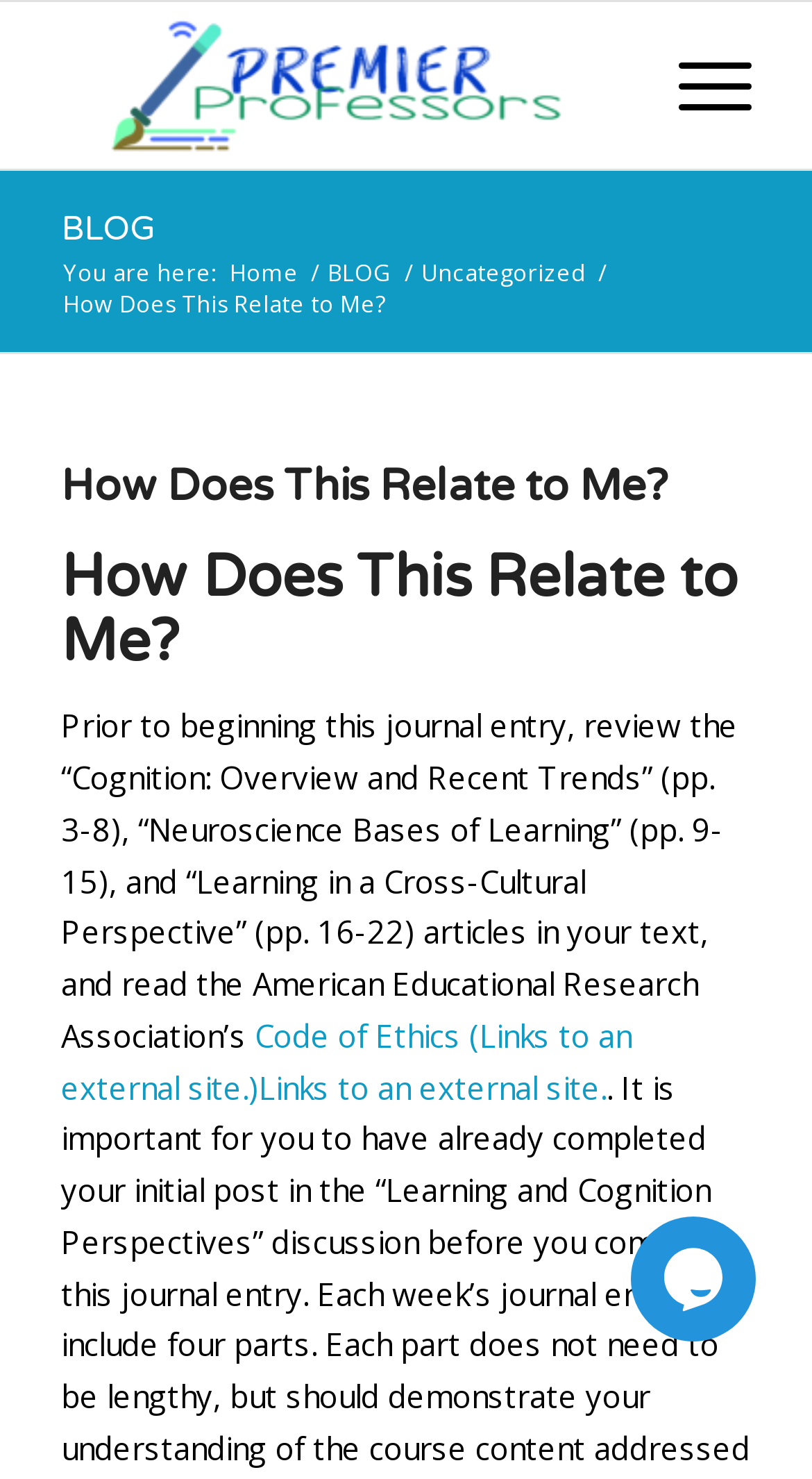Provide the bounding box coordinates of the section that needs to be clicked to accomplish the following instruction: "visit home page."

[0.275, 0.173, 0.375, 0.194]